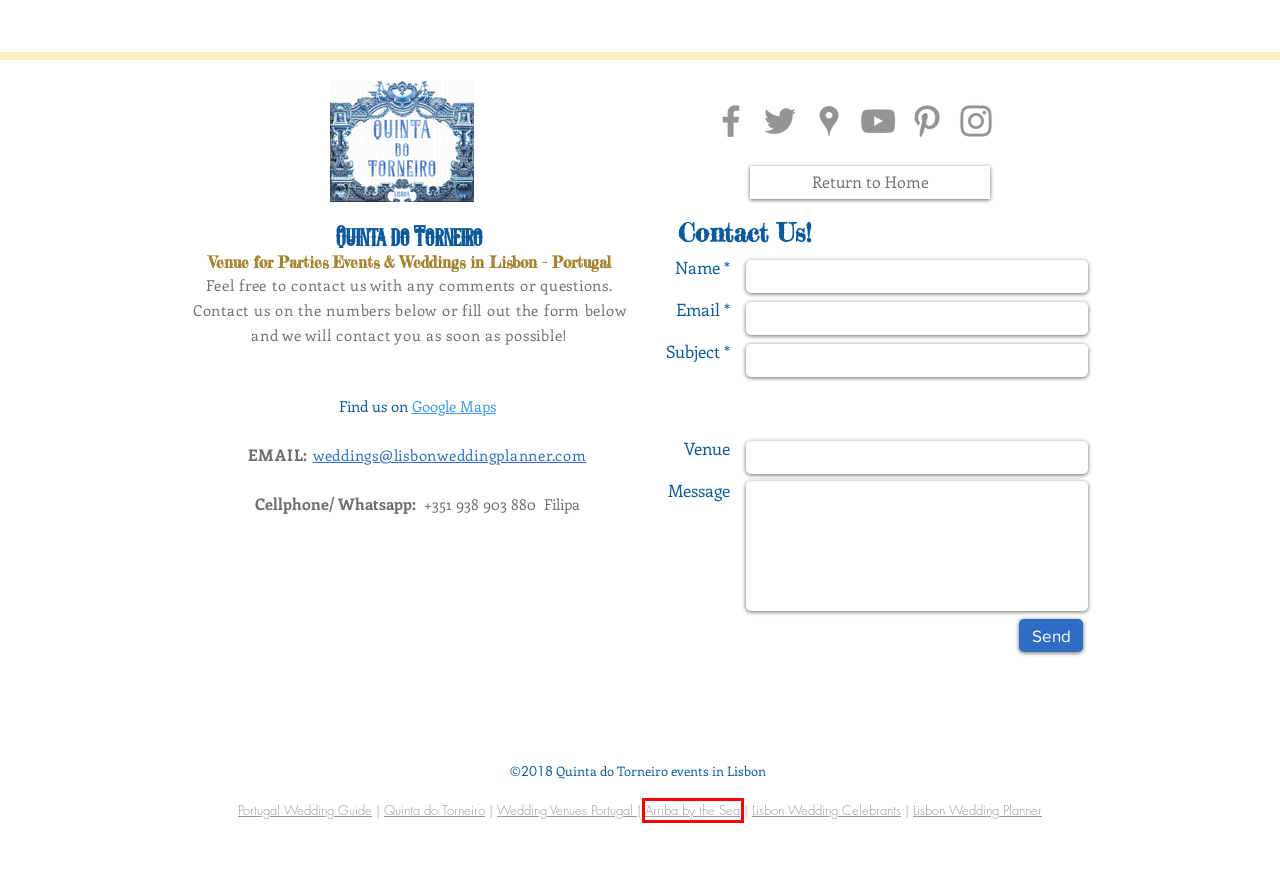With the provided webpage screenshot containing a red bounding box around a UI element, determine which description best matches the new webpage that appears after clicking the selected element. The choices are:
A. Quinta do Torneiro Casamentos e Eventos | Portugal | Quinta do Torneiro
B. Arriba by the Sea - Lieu de mariage sur la plage Portugal
C. Packages 2020 | Portugal | Destination Wedding
D. Portugal Wedding Guide - Your Wedding Guide to your Destination Wedding in Portugal﻿﻿About Us
E. Weddings in Portugal | Best castles and palaces | Cascais |
F. FAQs | Portugal | Destination Wedding
G. Wedding Decoration | Portugal | Destination Wedding
H. Lisbon Wedding Planner Portugal | Lisbon Wedding Planner Portugal | Portugal

B